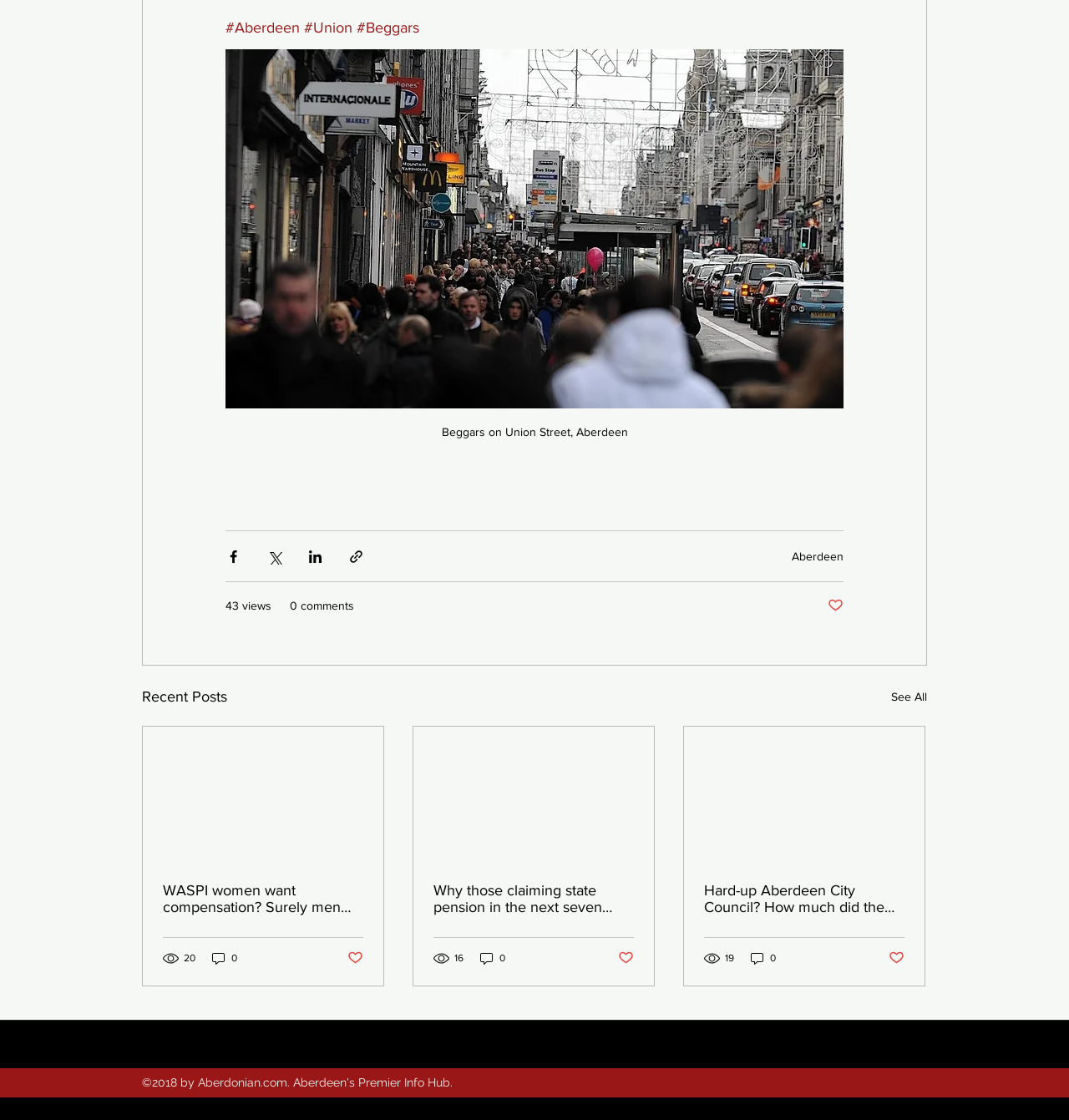Identify the bounding box for the UI element specified in this description: "Beggars on Union Street, Aberdeen". The coordinates must be four float numbers between 0 and 1, formatted as [left, top, right, bottom].

[0.211, 0.044, 0.789, 0.407]